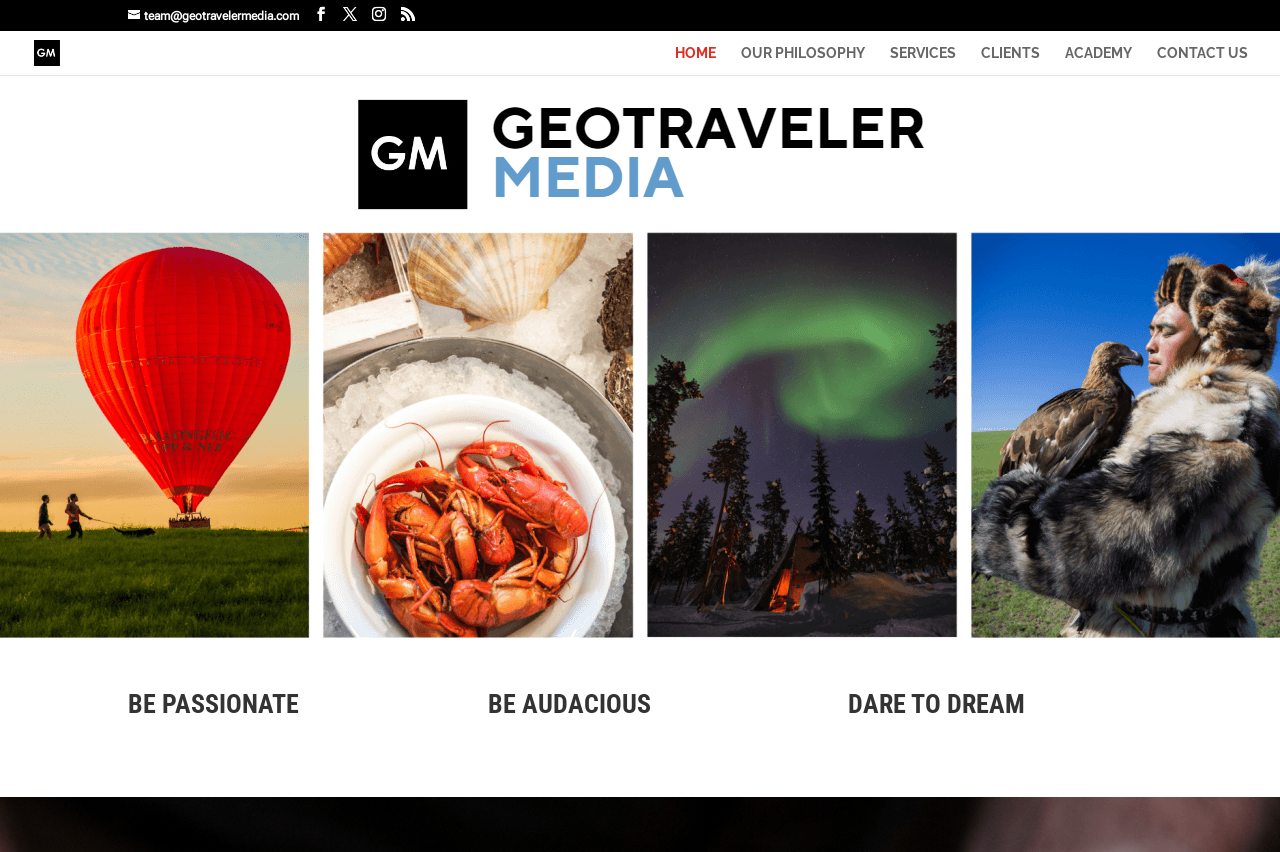How many social media links are there?
Based on the screenshot, respond with a single word or phrase.

5